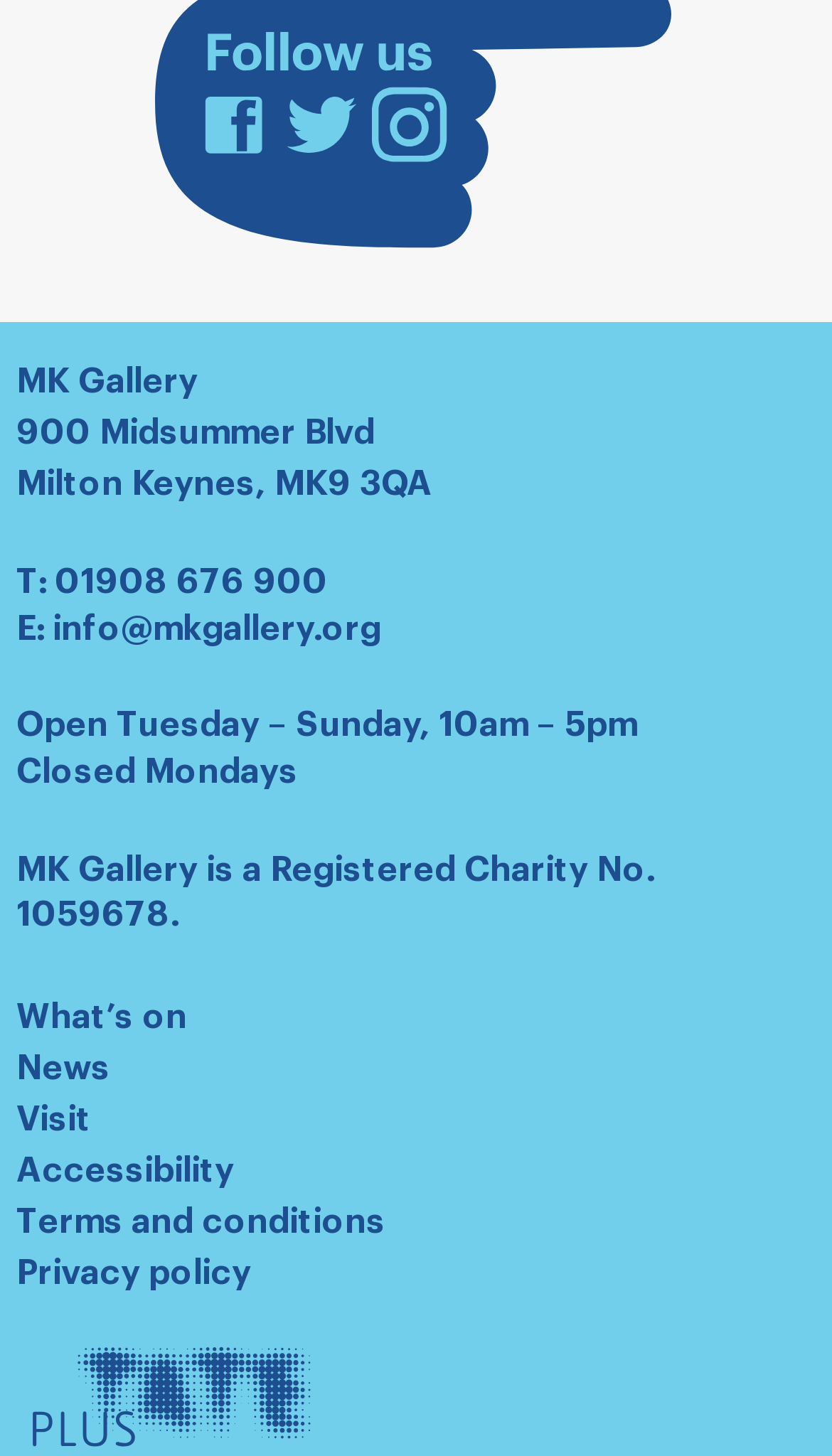How many social media links are available?
Give a one-word or short-phrase answer derived from the screenshot.

3